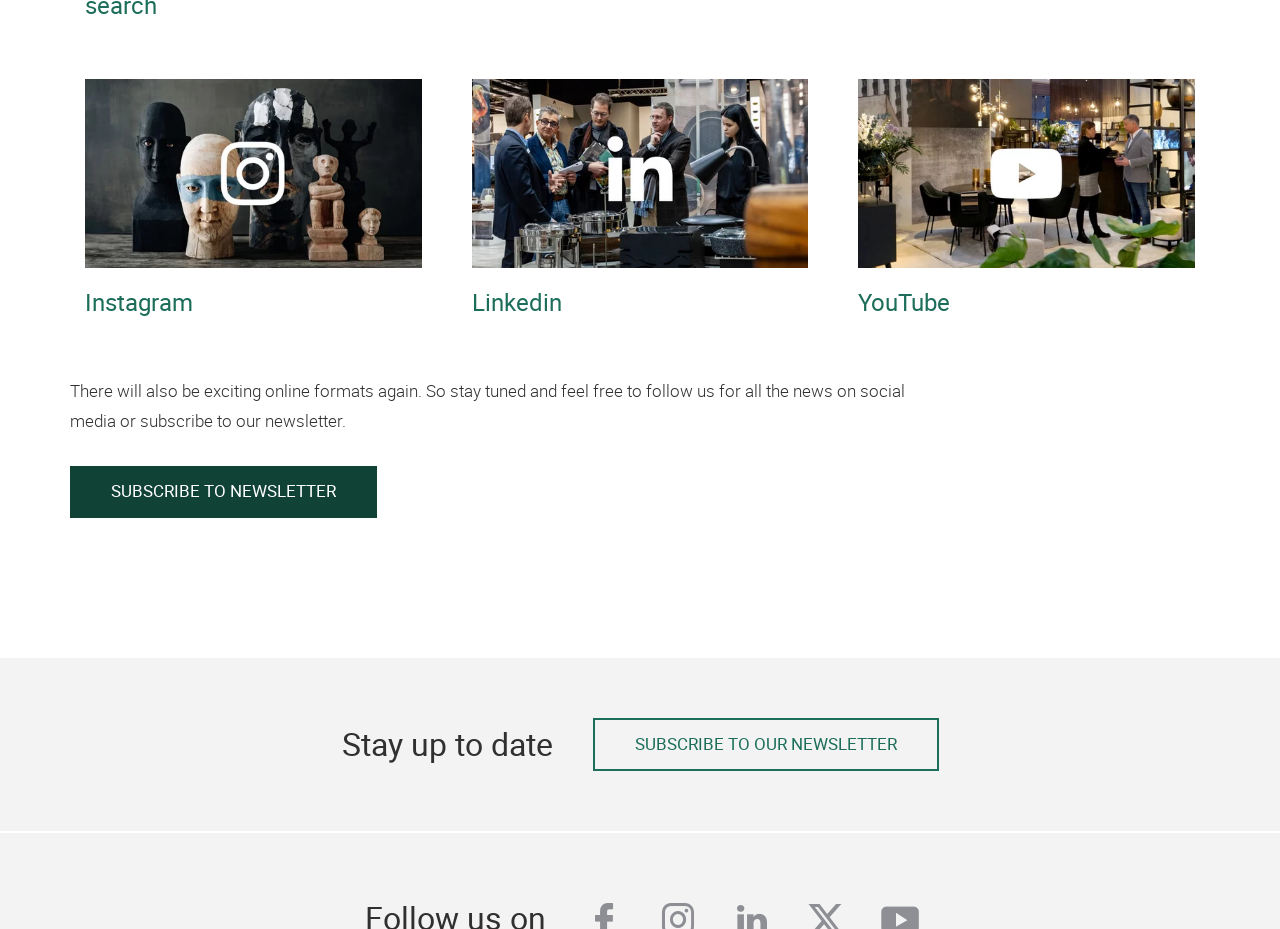Review the image closely and give a comprehensive answer to the question: How many social media links are there?

By counting the links at the top of the webpage, I can see that there are three social media links, which are Instagram, Linkedin, and YouTube.